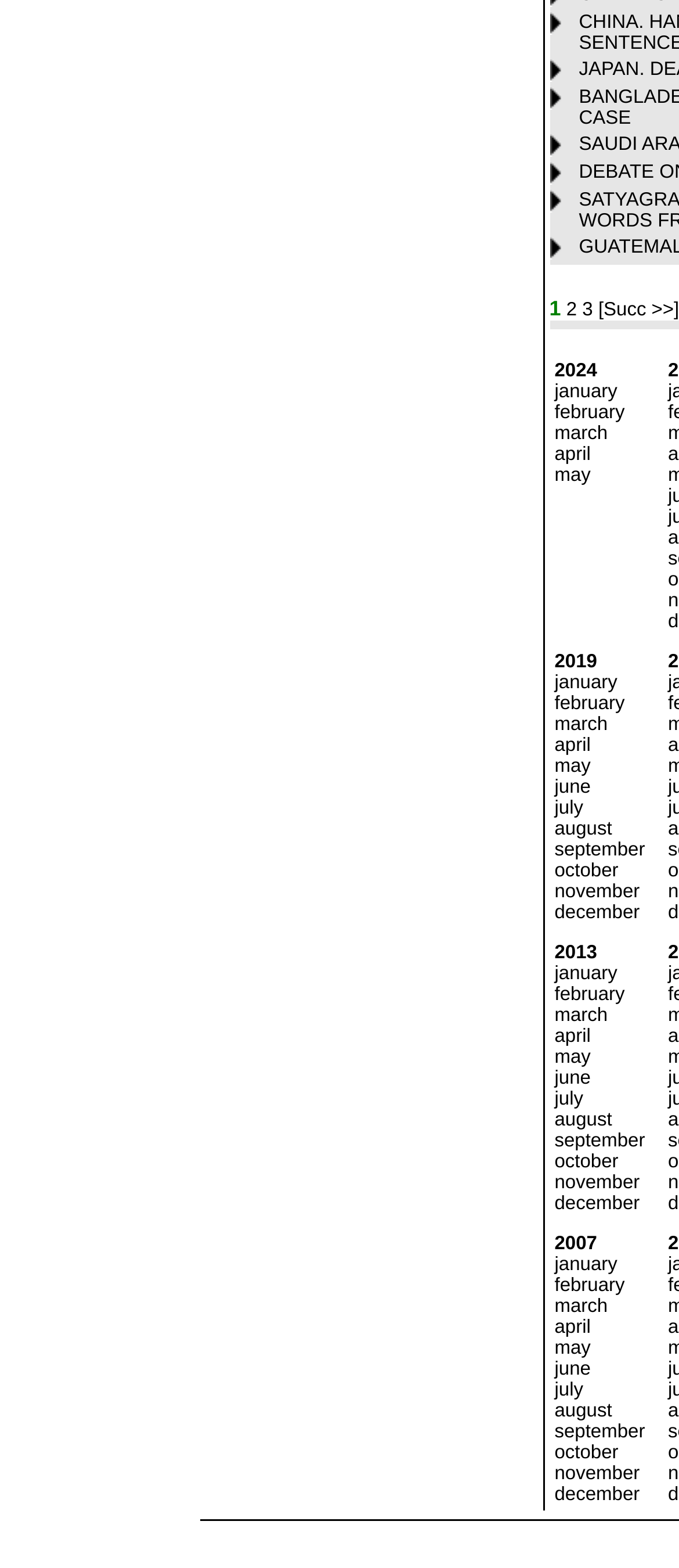How many months are listed in the table?
Craft a detailed and extensive response to the question.

I counted the number of links in the table cells, and there are 12 links, each representing a month of the year.